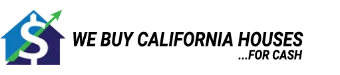Reply to the question with a brief word or phrase: What is the symbol accompanying the house?

Dollar sign and upward arrow